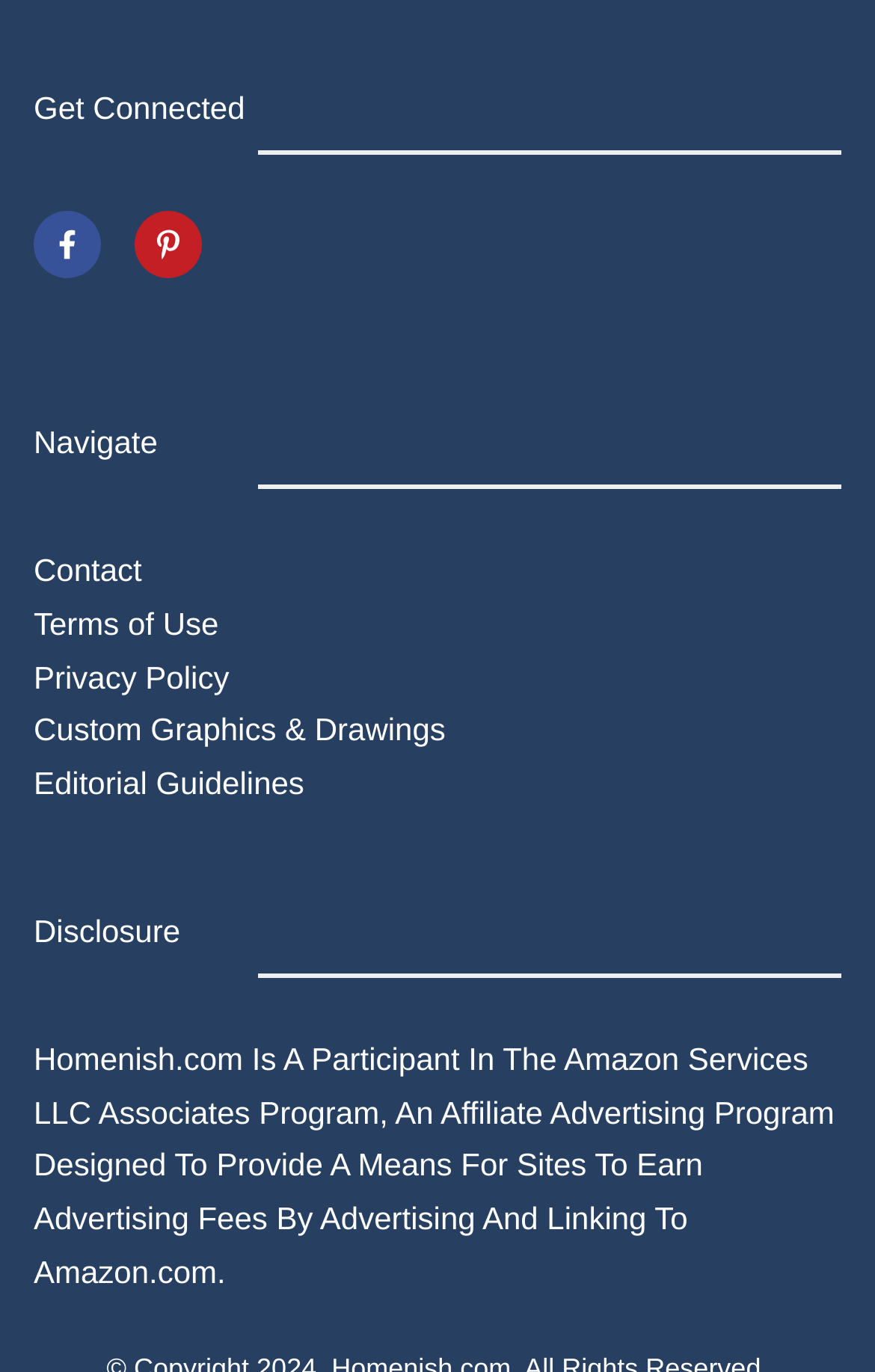Give a one-word or short phrase answer to this question: 
What is the website's policy on user data?

Privacy Policy